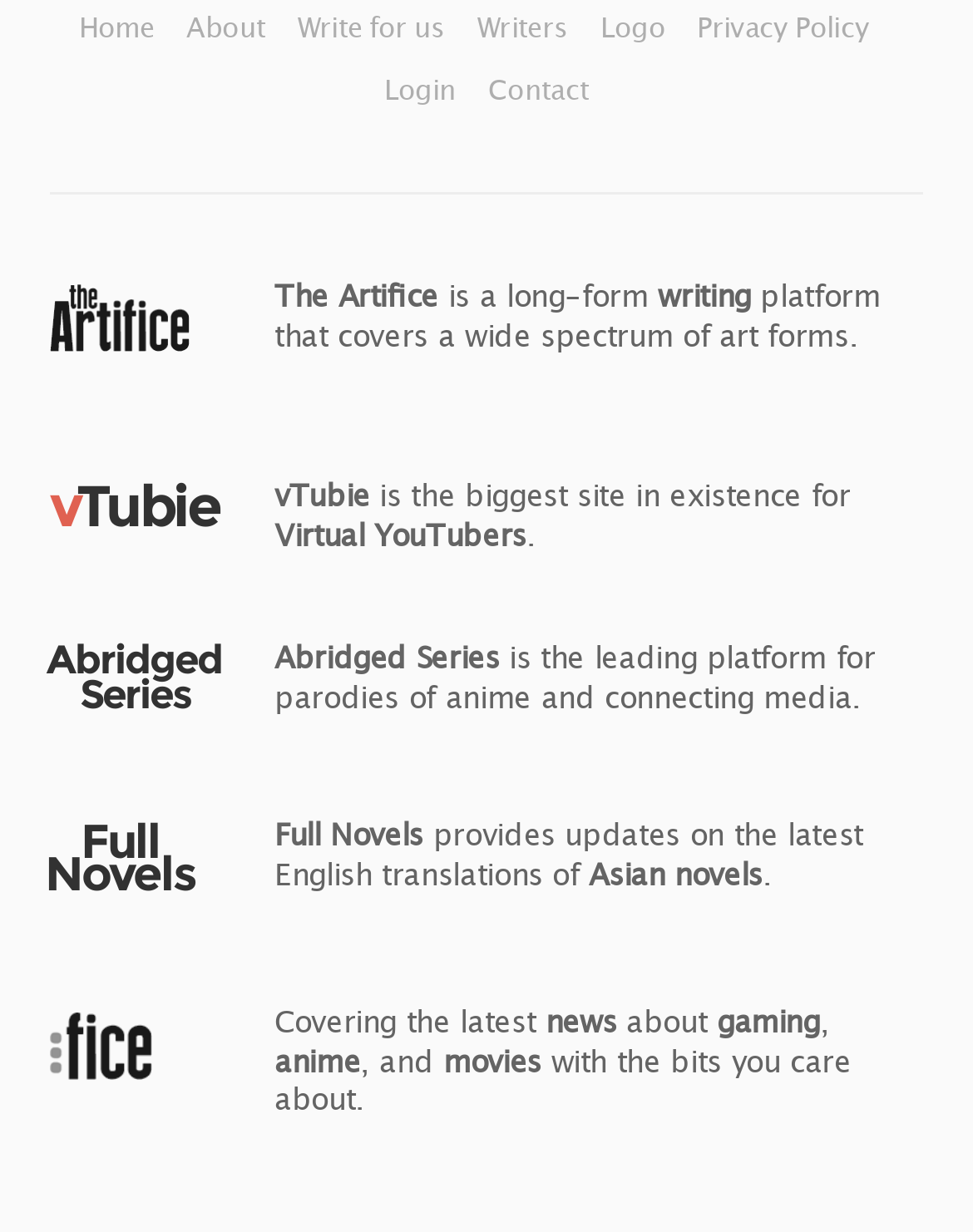Please indicate the bounding box coordinates for the clickable area to complete the following task: "Visit the 'Write for us' page". The coordinates should be specified as four float numbers between 0 and 1, i.e., [left, top, right, bottom].

[0.306, 0.007, 0.465, 0.033]